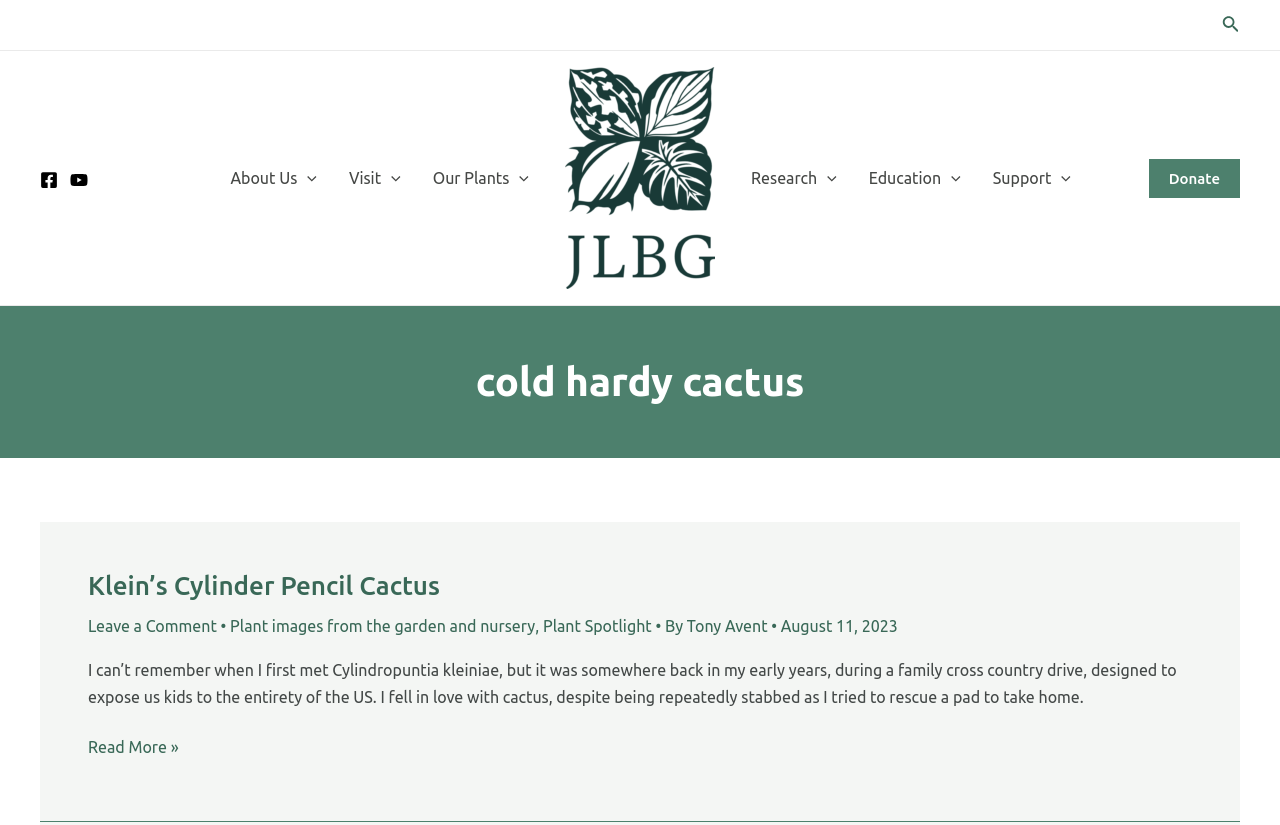What is the author of the article? Based on the screenshot, please respond with a single word or phrase.

Tony Avent